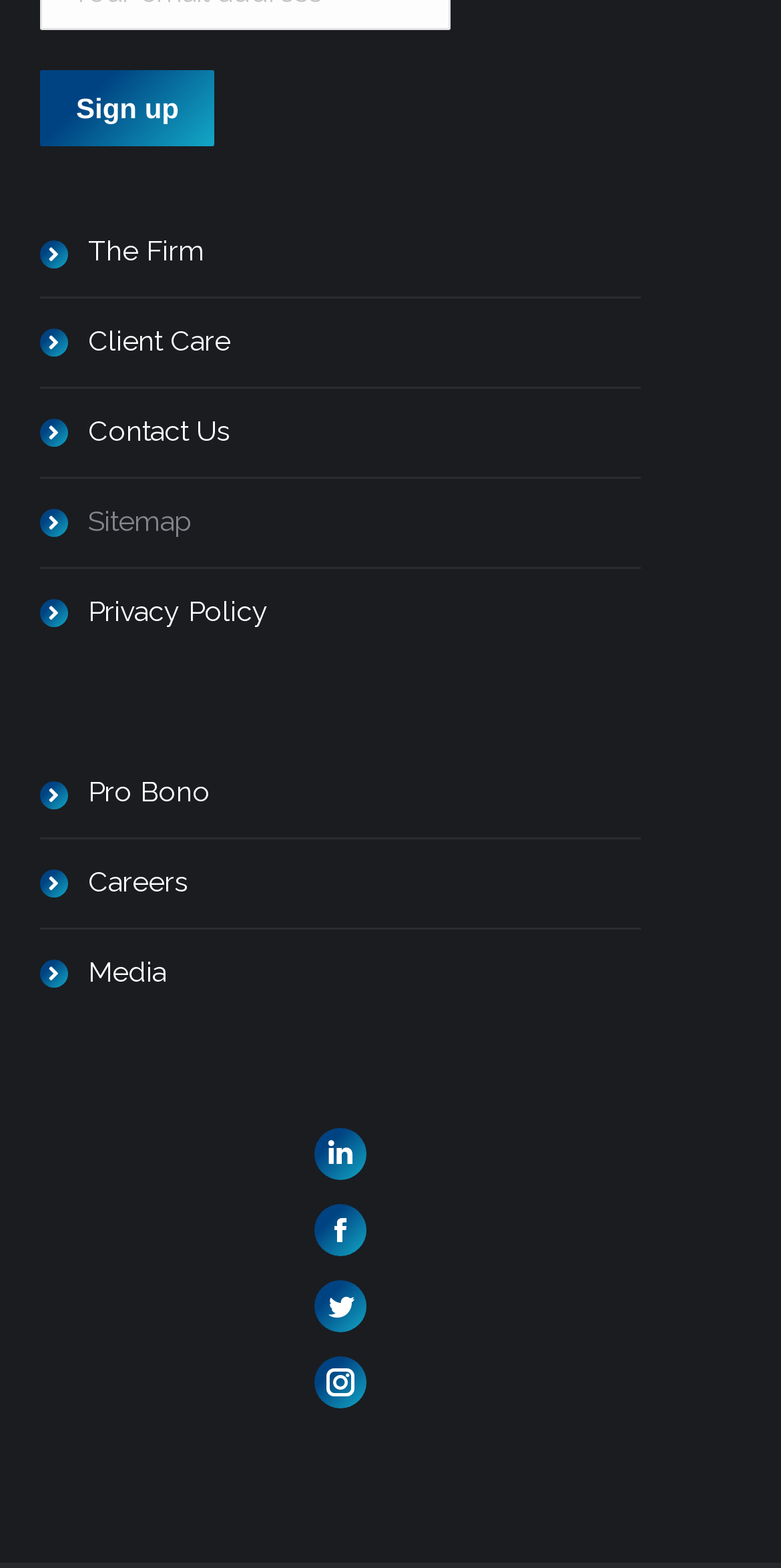Determine the bounding box coordinates for the clickable element to execute this instruction: "Follow on Linkedin". Provide the coordinates as four float numbers between 0 and 1, i.e., [left, top, right, bottom].

[0.403, 0.719, 0.469, 0.753]